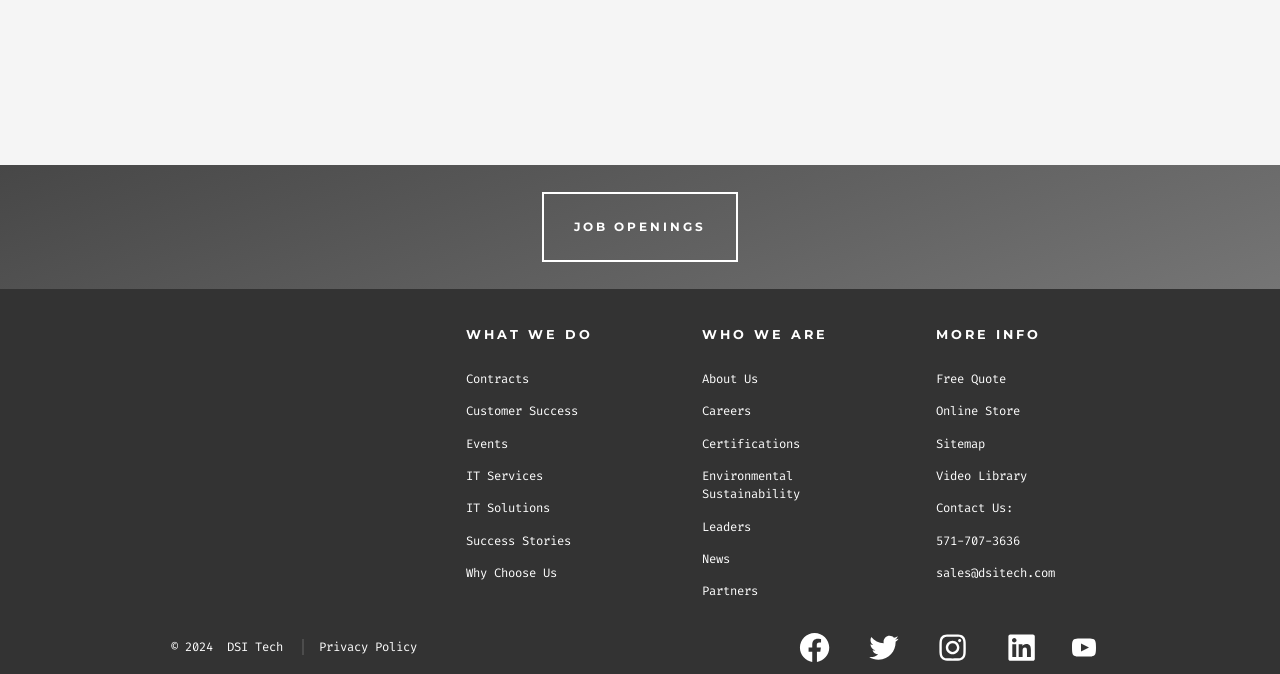Show the bounding box coordinates of the element that should be clicked to complete the task: "Contact HR Team".

[0.759, 0.1, 0.837, 0.127]